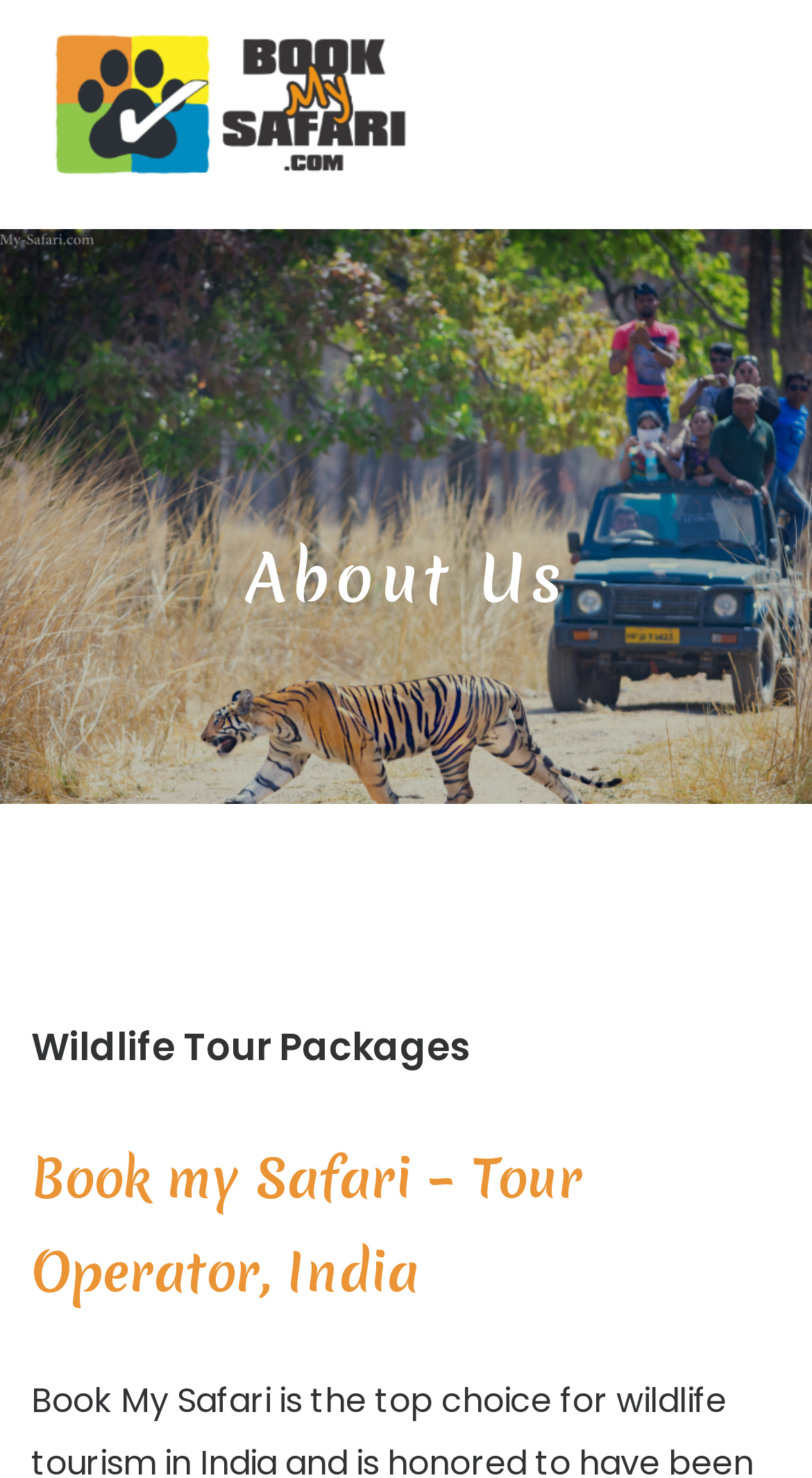Highlight the bounding box of the UI element that corresponds to this description: "alt="Book My Safari"".

[0.051, 0.053, 0.513, 0.085]